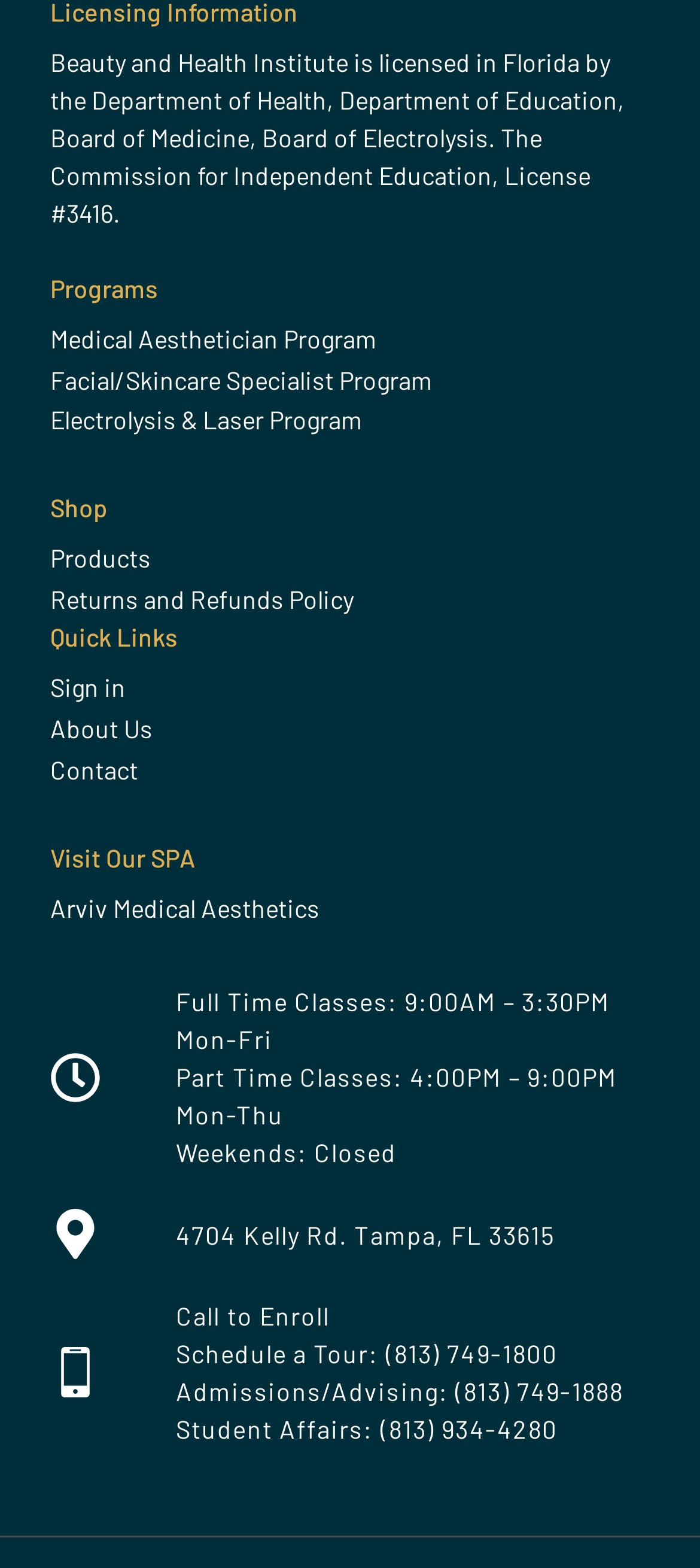Using the description "Data protection", locate and provide the bounding box of the UI element.

None